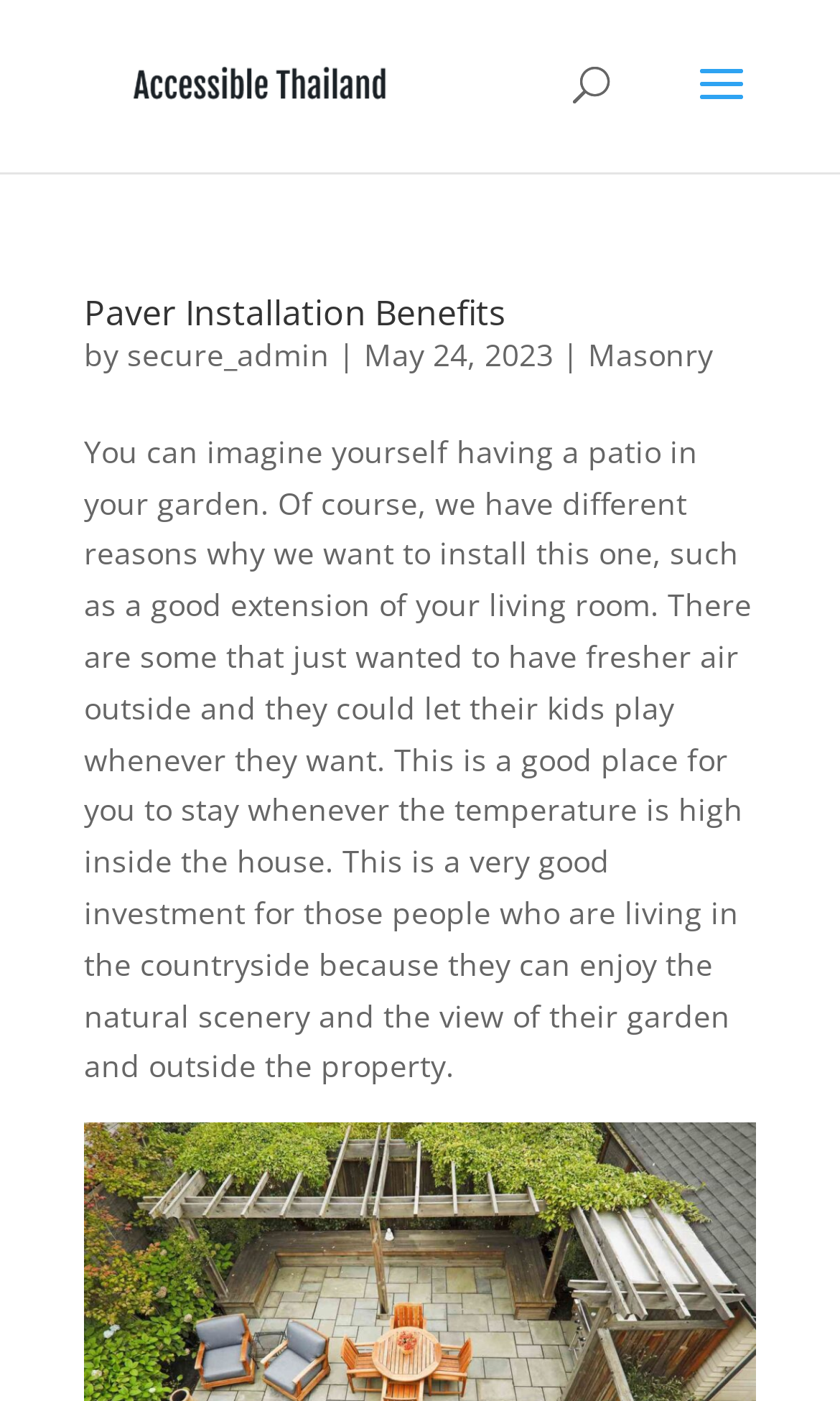When was the article published?
Examine the image and give a concise answer in one word or a short phrase.

May 24, 2023